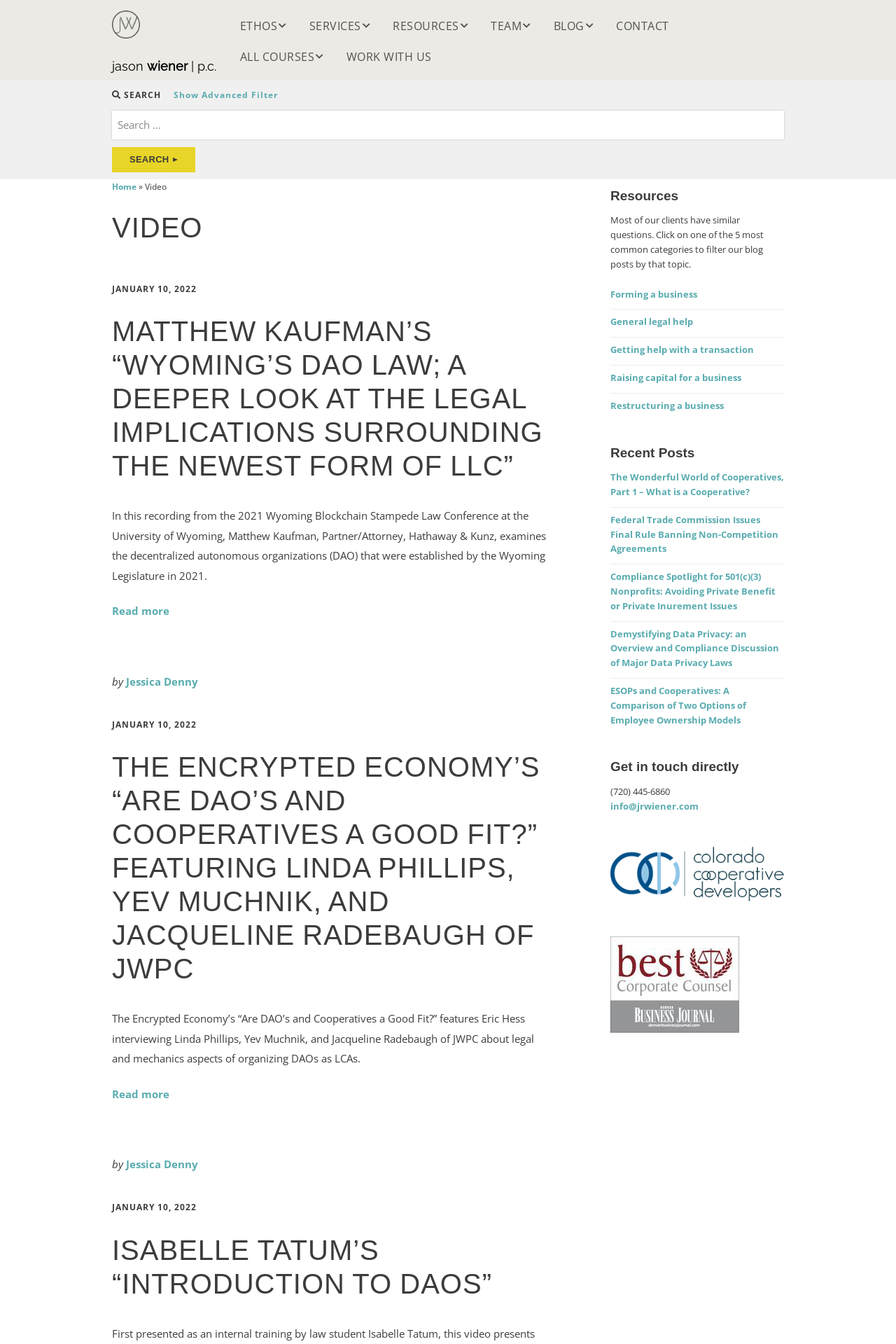How many team members are listed?
Please analyze the image and answer the question with as much detail as possible.

The number of team members can be found by counting the links under the 'TEAM' section, which are 'Jacqueline Radebaugh', 'Jason Wiener', 'Jessica Denny', 'Kayla Adiletto', 'Linda Phillips', 'Martina Watson', 'Meaghan Jerrett', 'Nathan Sisodia', 'Yev Muchnik', and 'Alumni'.